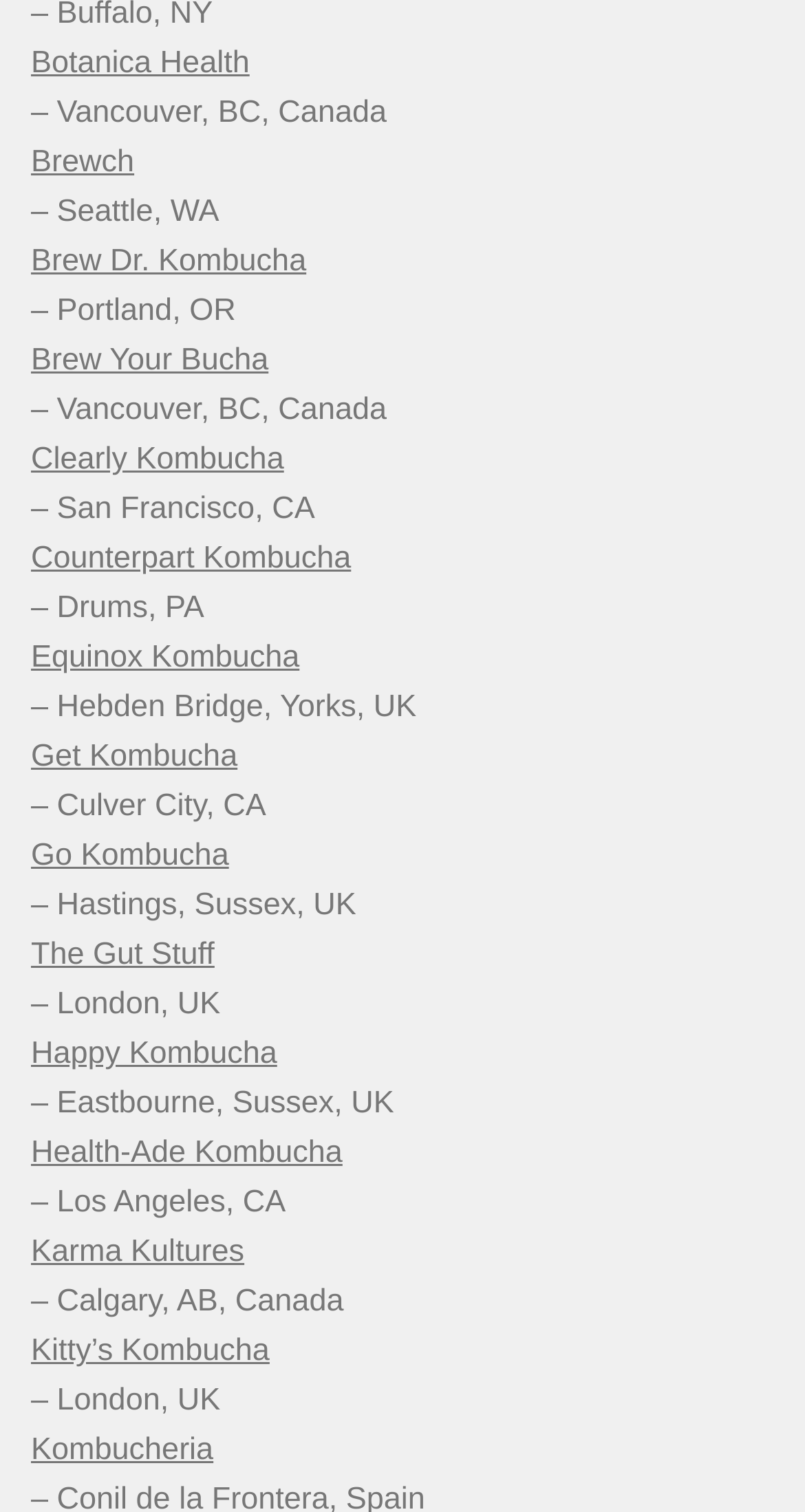What is the location of Botanica Health?
Refer to the image and provide a one-word or short phrase answer.

Vancouver, BC, Canada